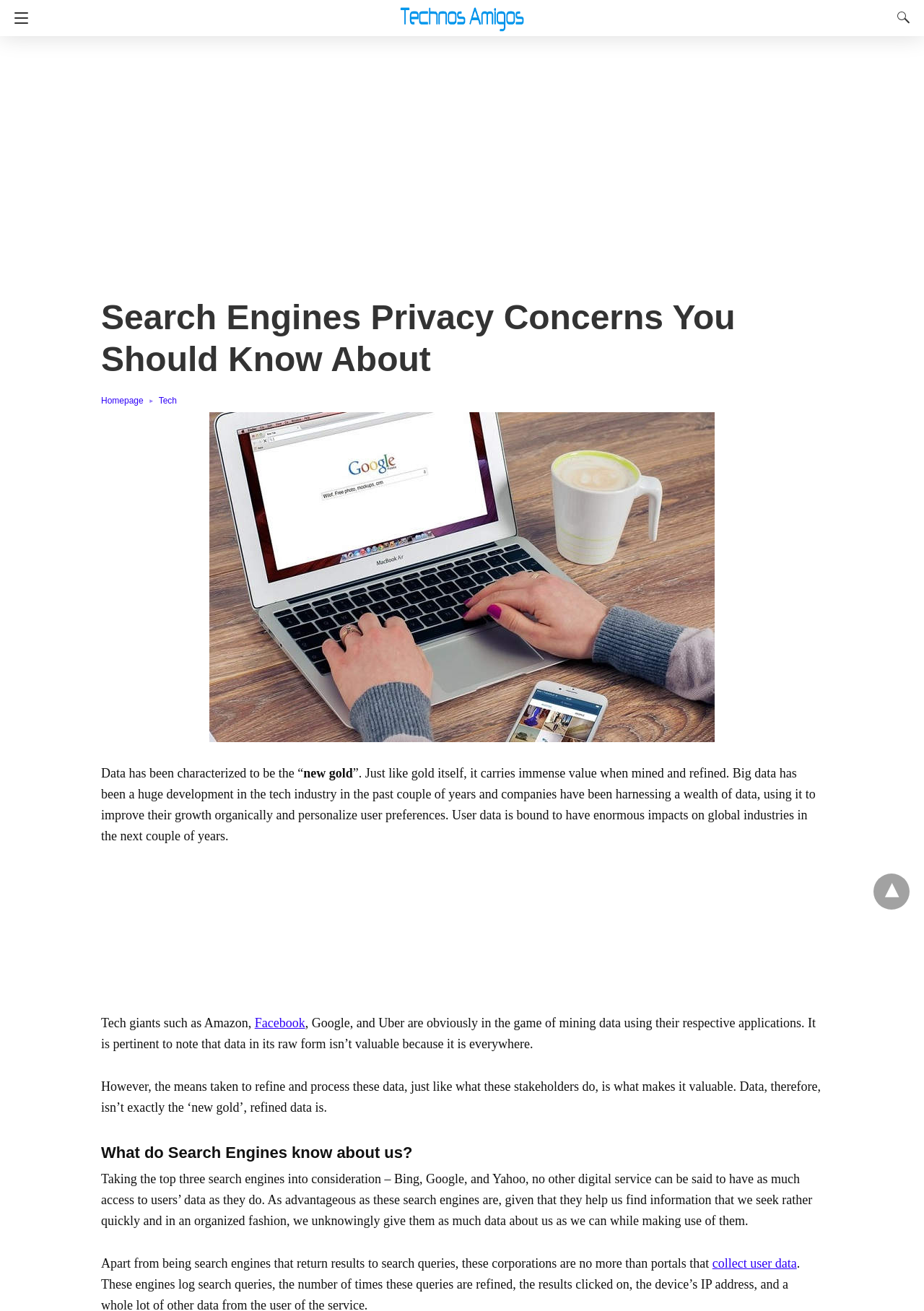Respond to the following question using a concise word or phrase: 
What makes refined data valuable?

the means of refining and processing